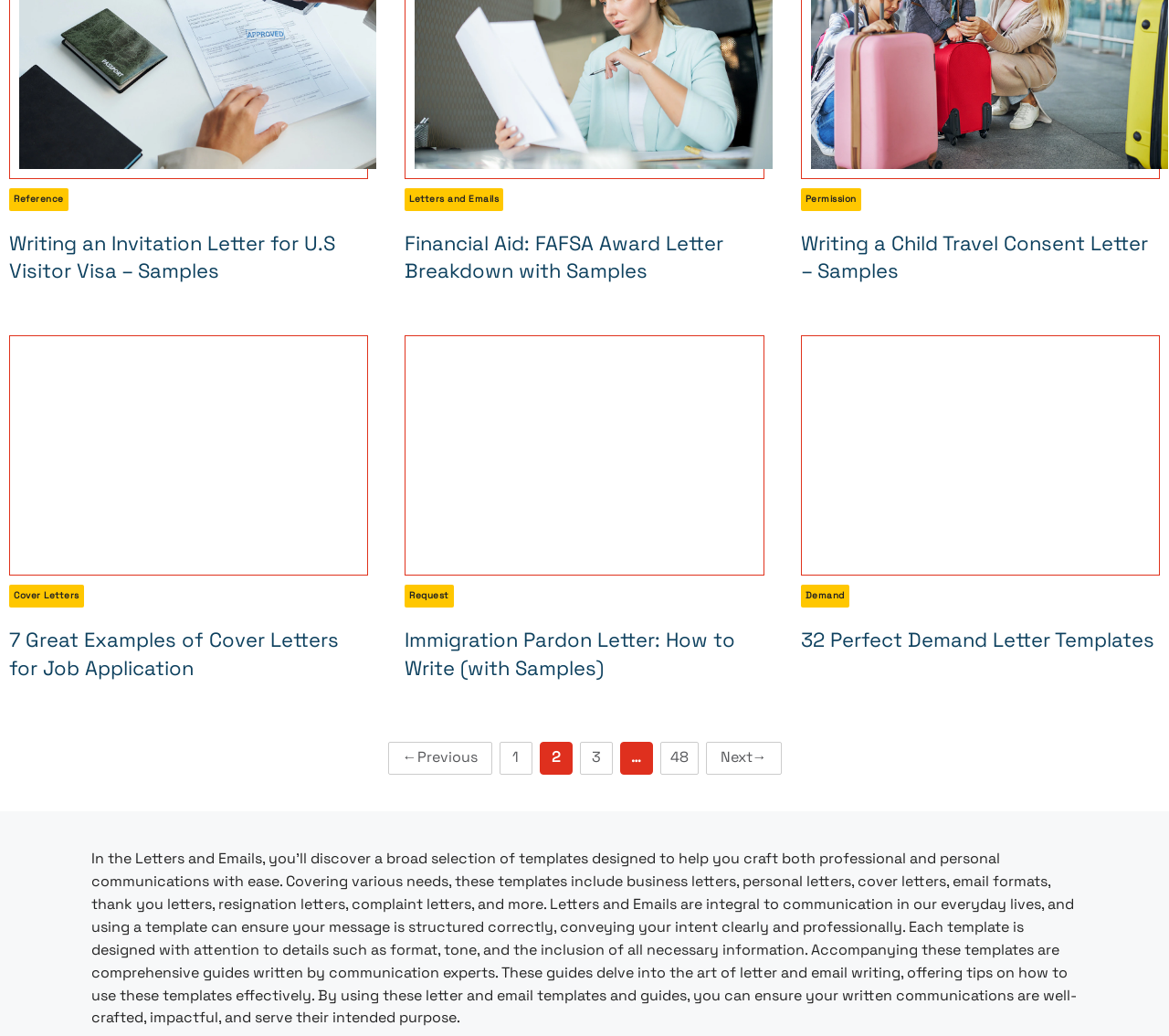Please determine the bounding box coordinates of the element's region to click for the following instruction: "Read 'Writing an Invitation Letter for U.S Visitor Visa – Samples'".

[0.008, 0.221, 0.315, 0.275]